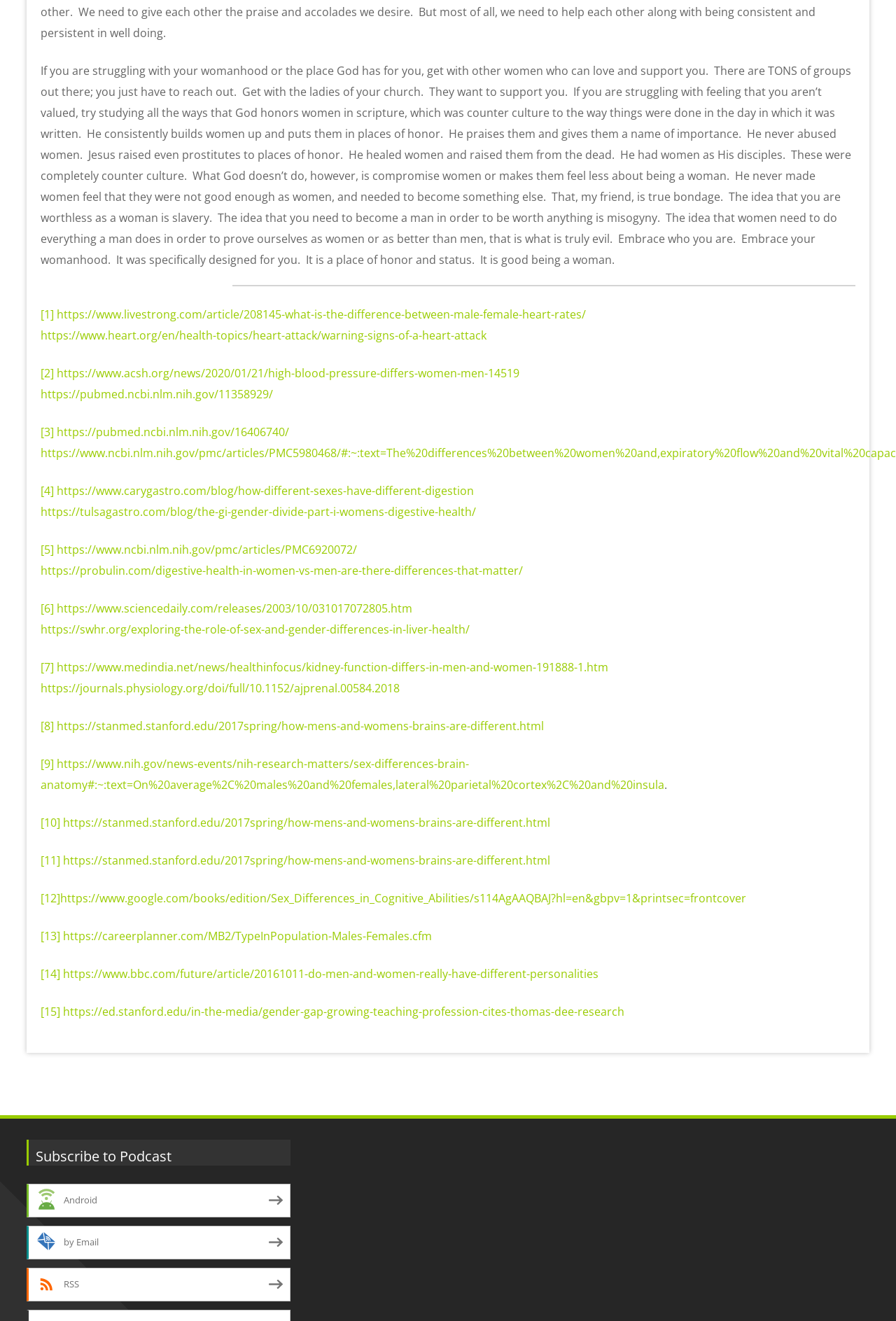What is the purpose of the separator element?
Provide a comprehensive and detailed answer to the question.

The separator element is used to separate the long text at the top of the page from the list of links below it, providing a visual distinction between the two sections of content.